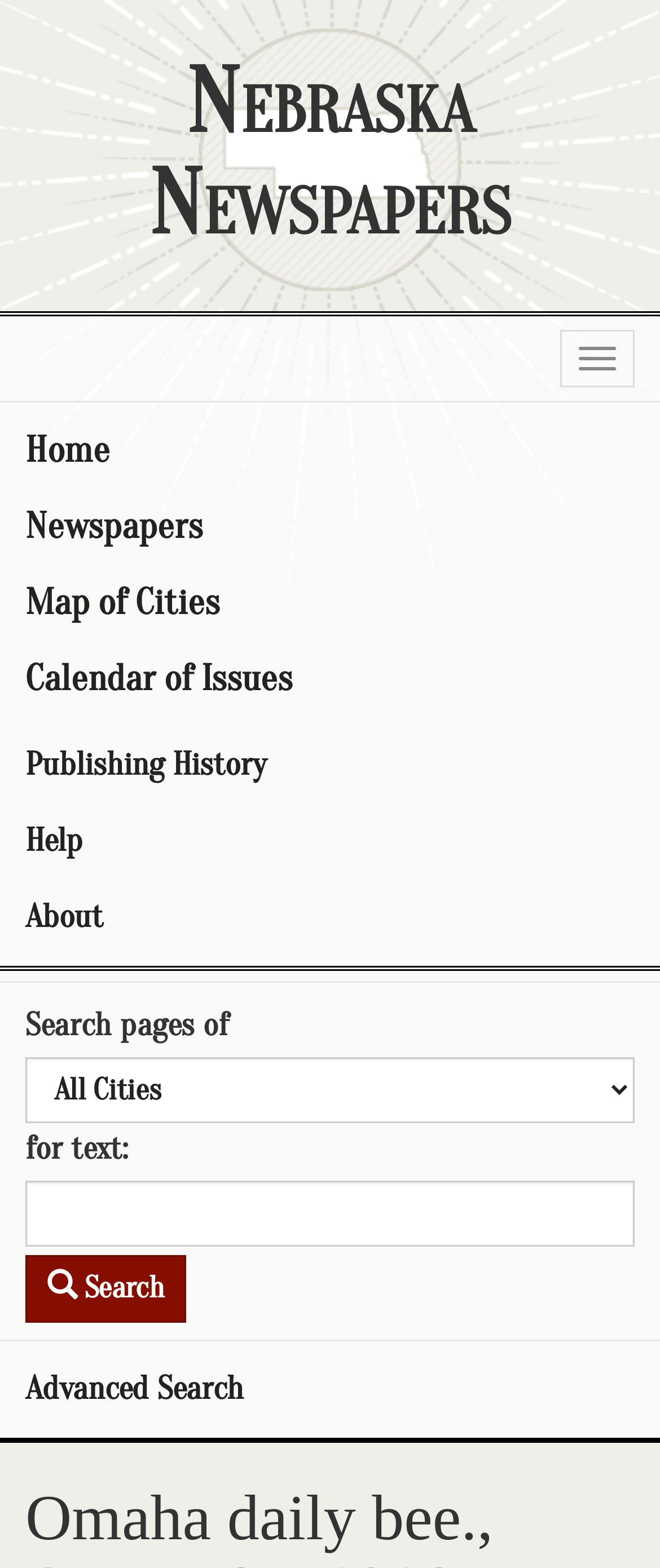Kindly determine the bounding box coordinates for the area that needs to be clicked to execute this instruction: "Access the Advanced Search page".

[0.0, 0.862, 1.0, 0.911]